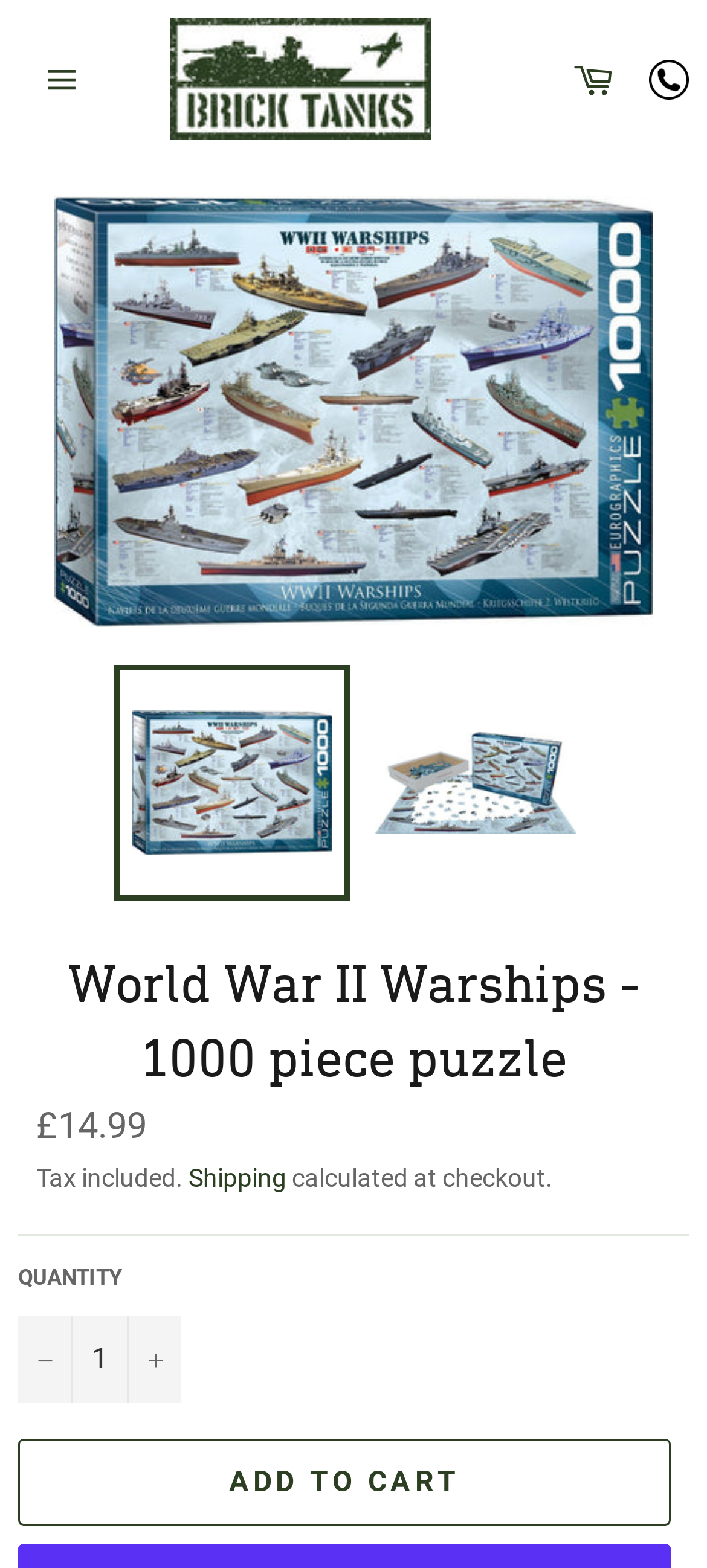Find the primary header on the webpage and provide its text.

World War II Warships - 1000 piece puzzle